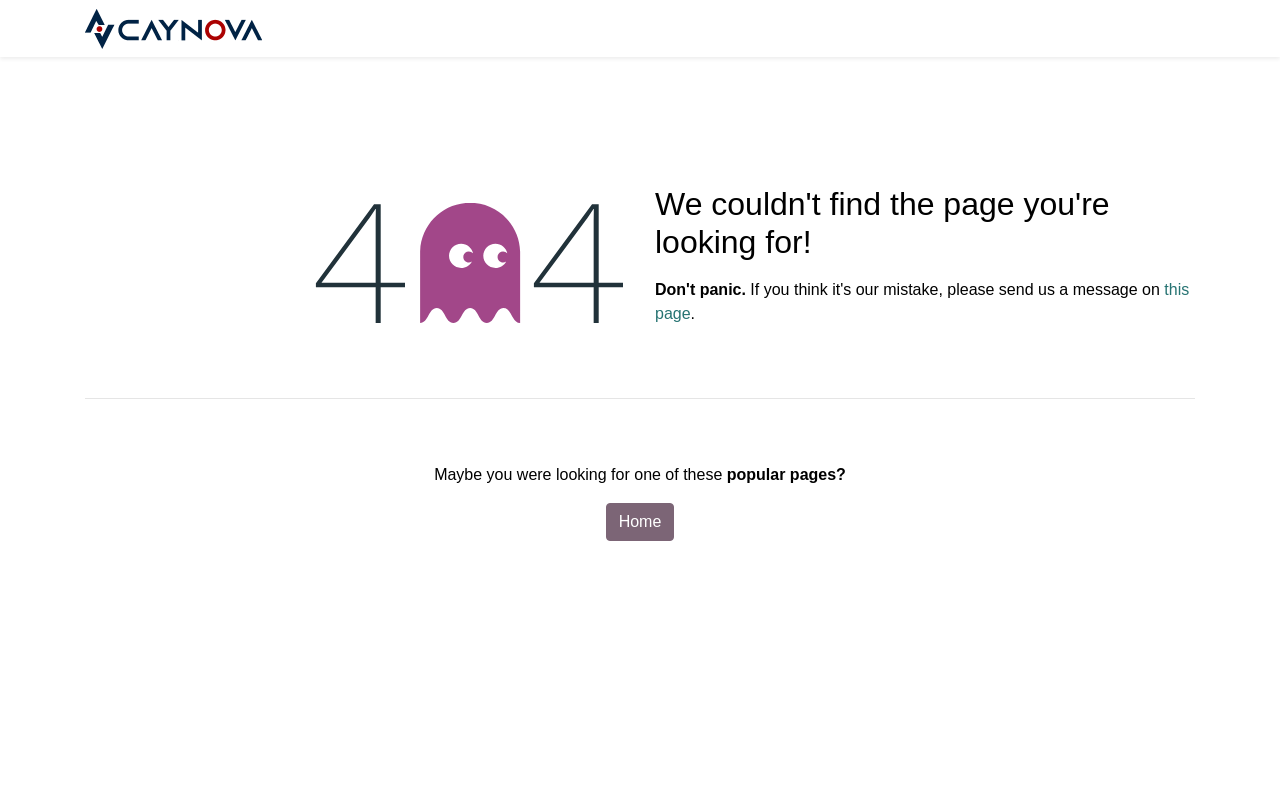What is the company name of this website?
Please analyze the image and answer the question with as much detail as possible.

The company name is mentioned in the logo at the top left corner of the page, which is an image with the text 'Caynova neu'.